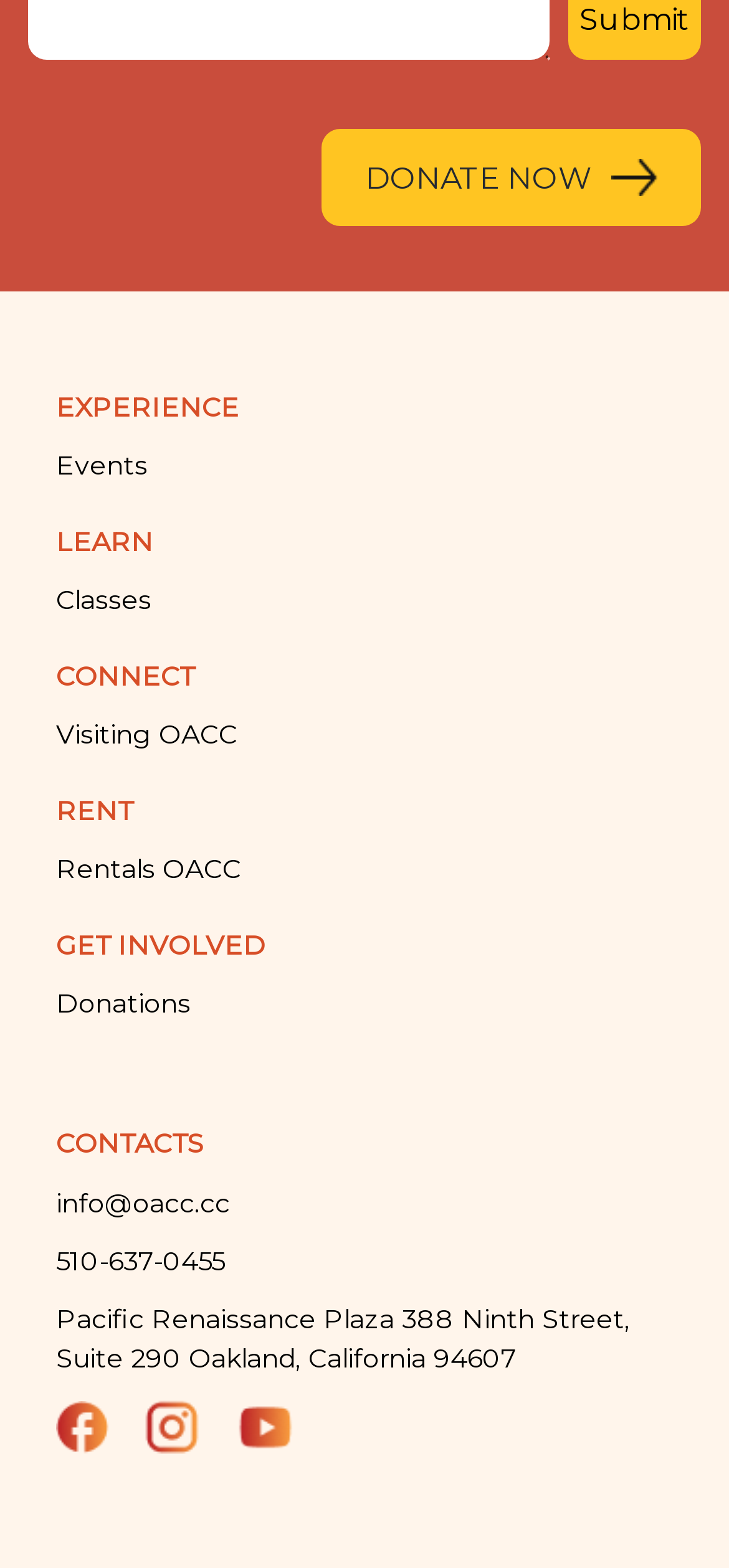Respond with a single word or phrase to the following question:
What is the email address of OACC?

info@oacc.cc